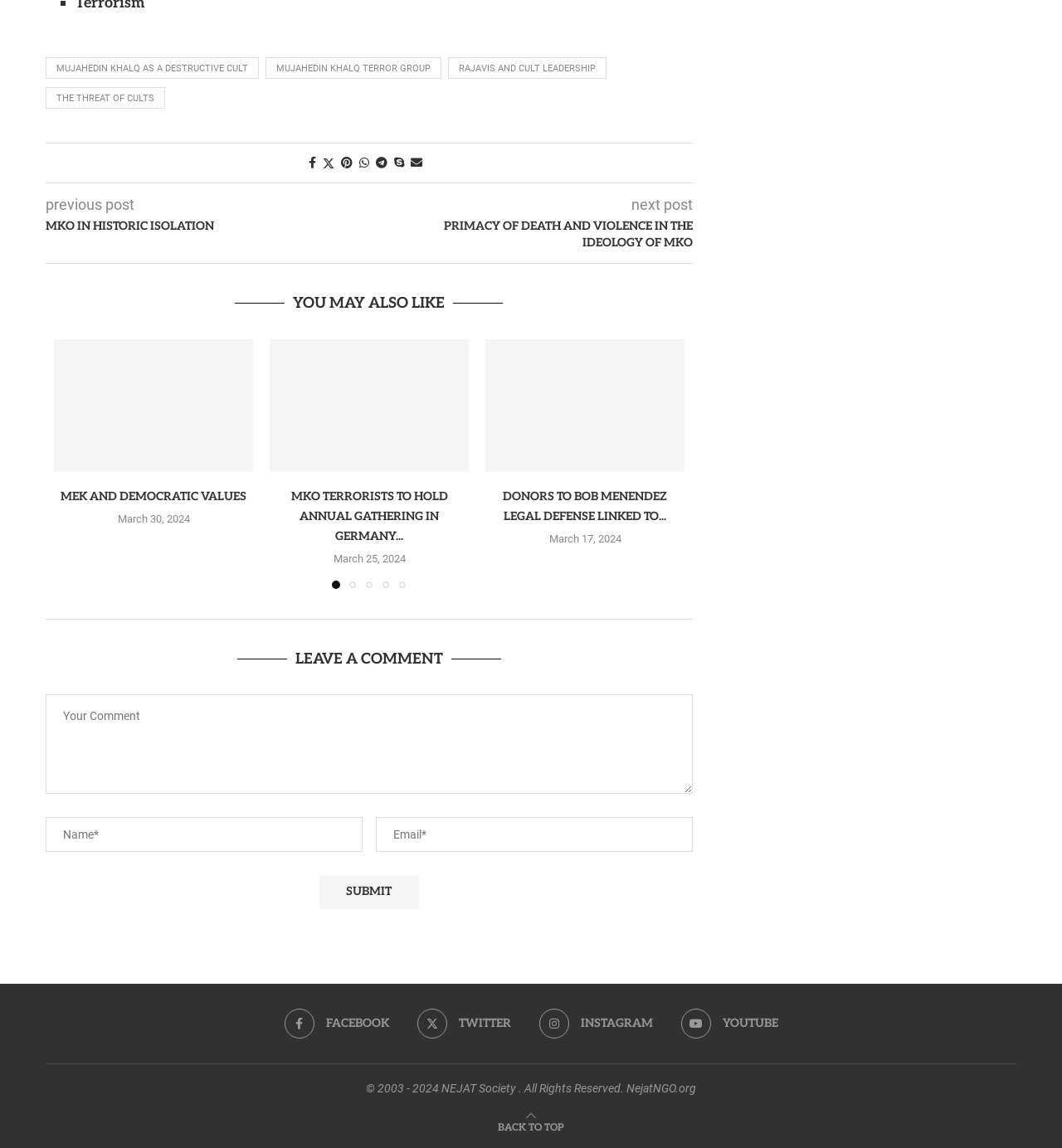How many comment fields are there?
Look at the screenshot and give a one-word or phrase answer.

3